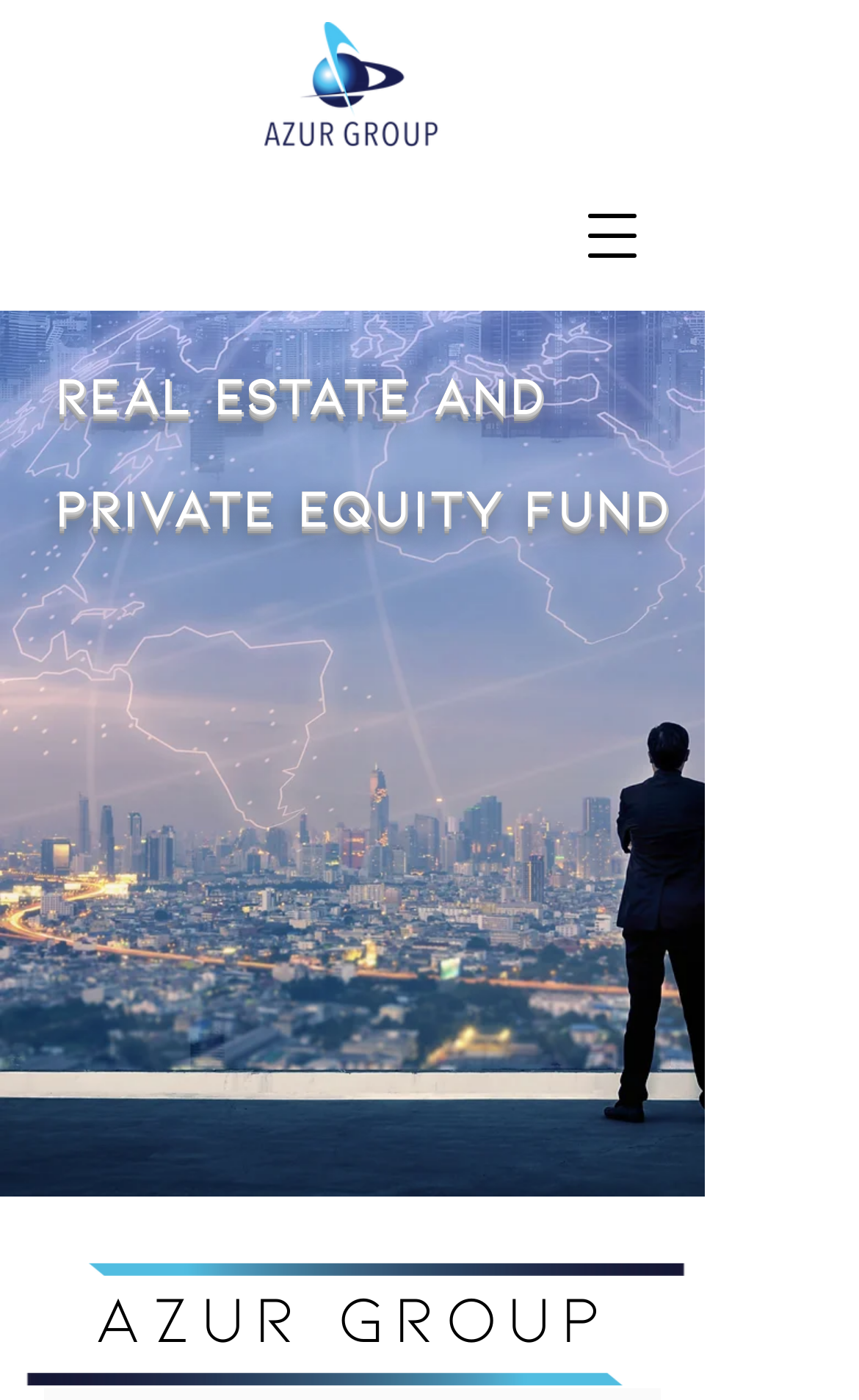What is the position of the 'Open navigation menu' button?
Look at the image and respond with a single word or a short phrase.

Top-right